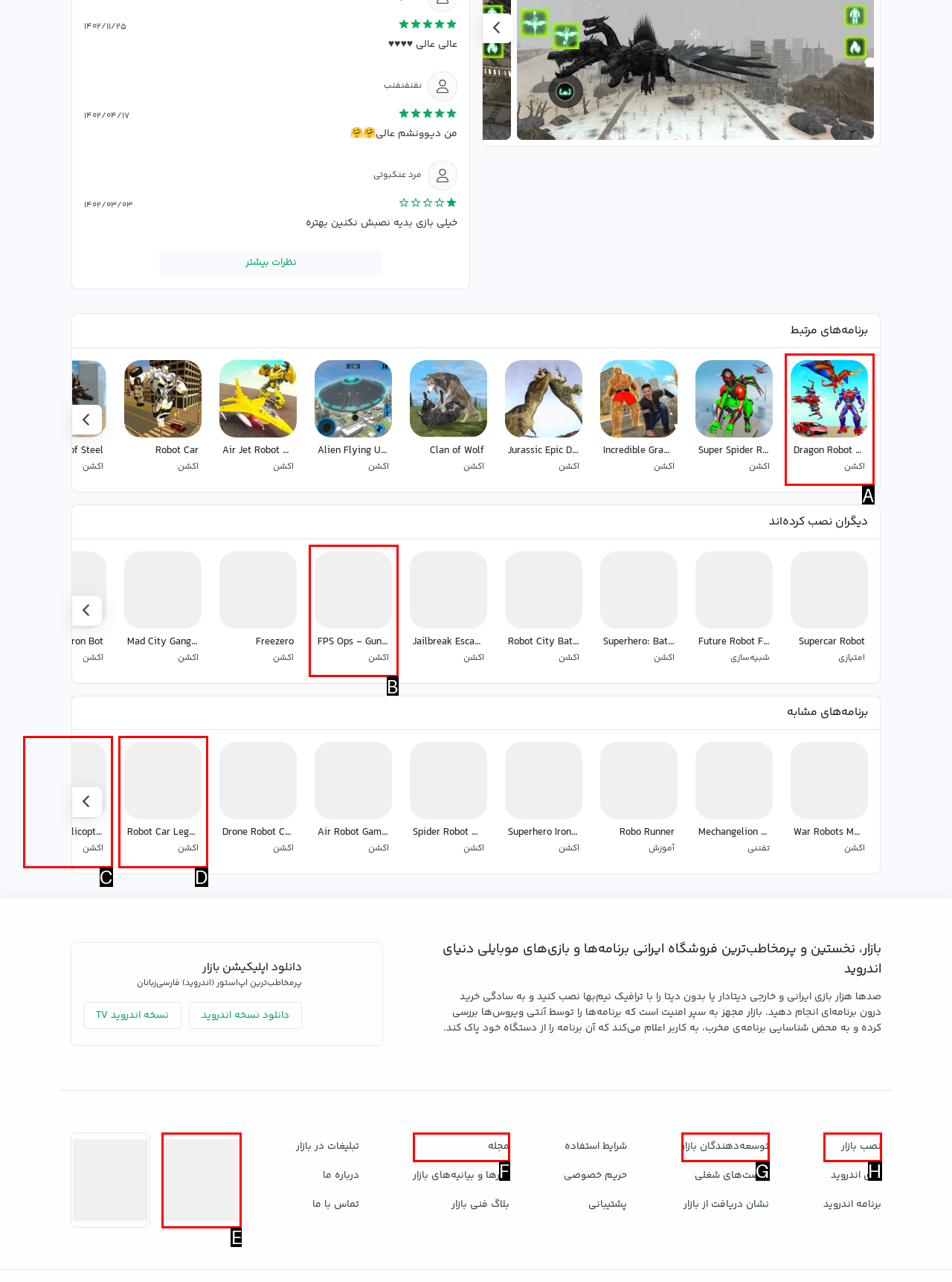Given the description: توسعه‌دهندگان بازار, choose the HTML element that matches it. Indicate your answer with the letter of the option.

G